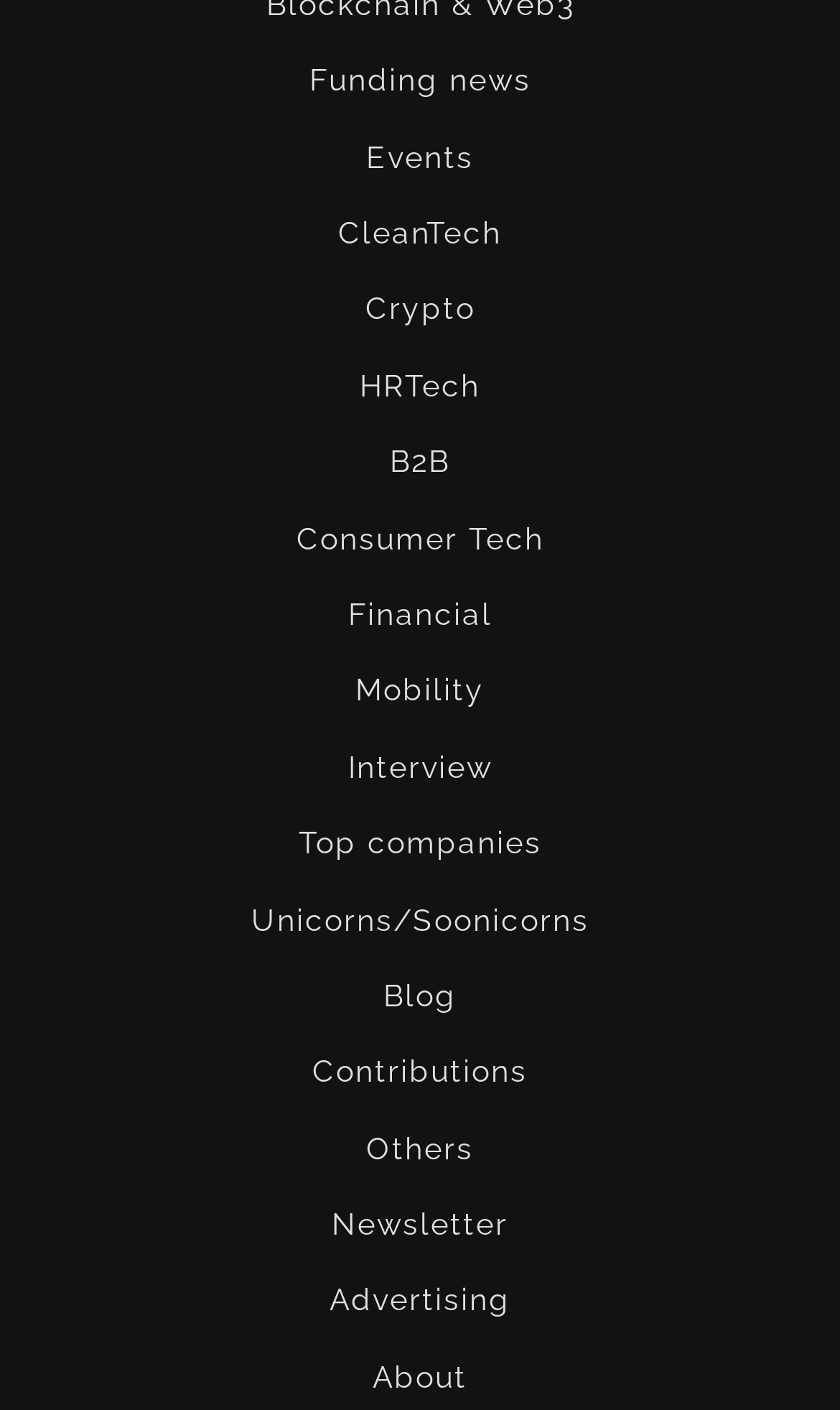What is the first category listed on the webpage?
Can you provide a detailed and comprehensive answer to the question?

I looked at the list of links on the webpage and found that 'Funding news' is the first category listed, with a bounding box coordinate of [0.368, 0.046, 0.632, 0.07].